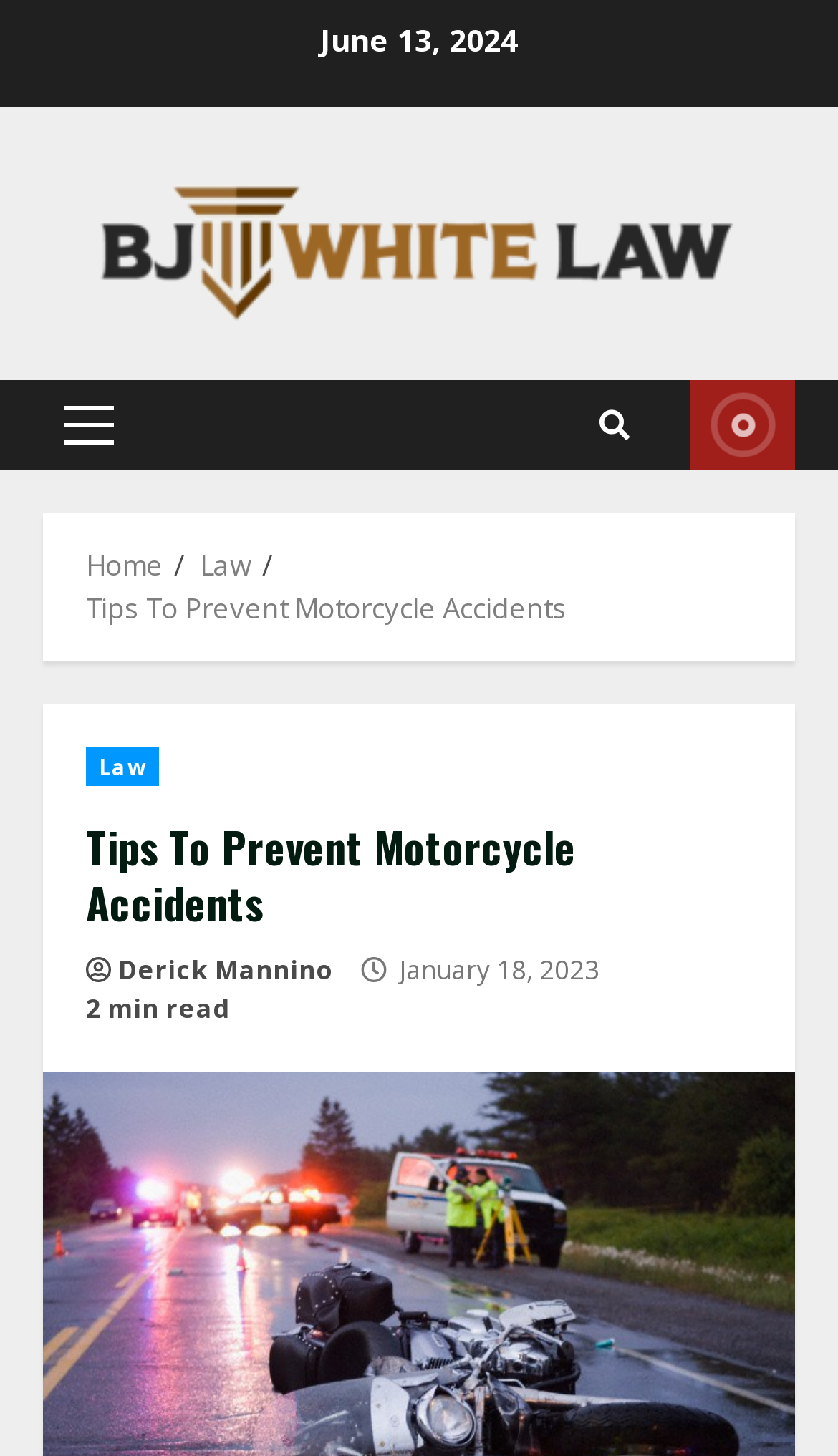What is the date of the article?
Respond to the question with a well-detailed and thorough answer.

I found the date of the article by looking at the static text element that says 'January 18, 2023' which is located below the heading 'Tips To Prevent Motorcycle Accidents'.